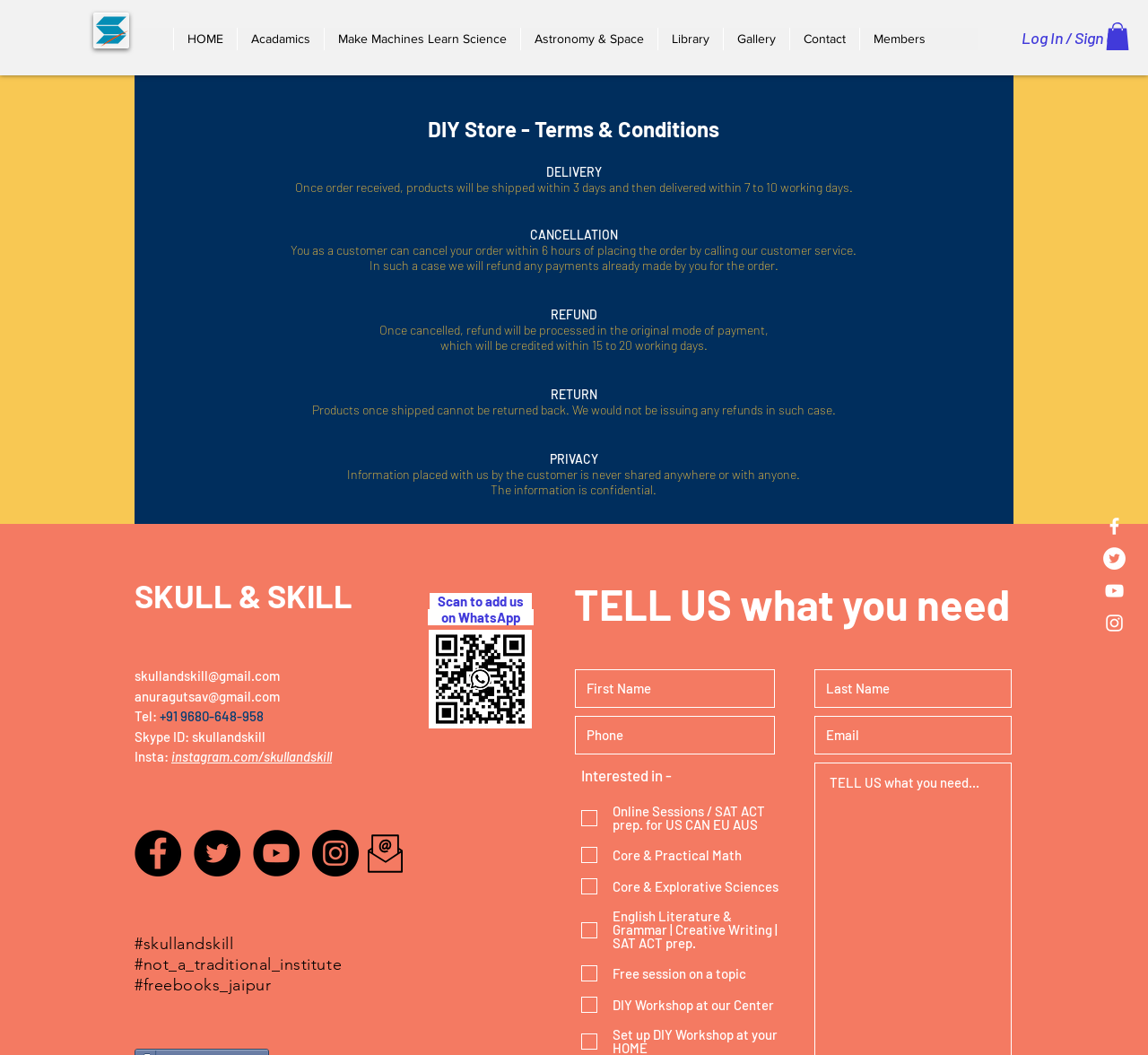Using the given element description, provide the bounding box coordinates (top-left x, top-left y, bottom-right x, bottom-right y) for the corresponding UI element in the screenshot: aria-label="Twitter - Black Circle"

[0.169, 0.786, 0.209, 0.83]